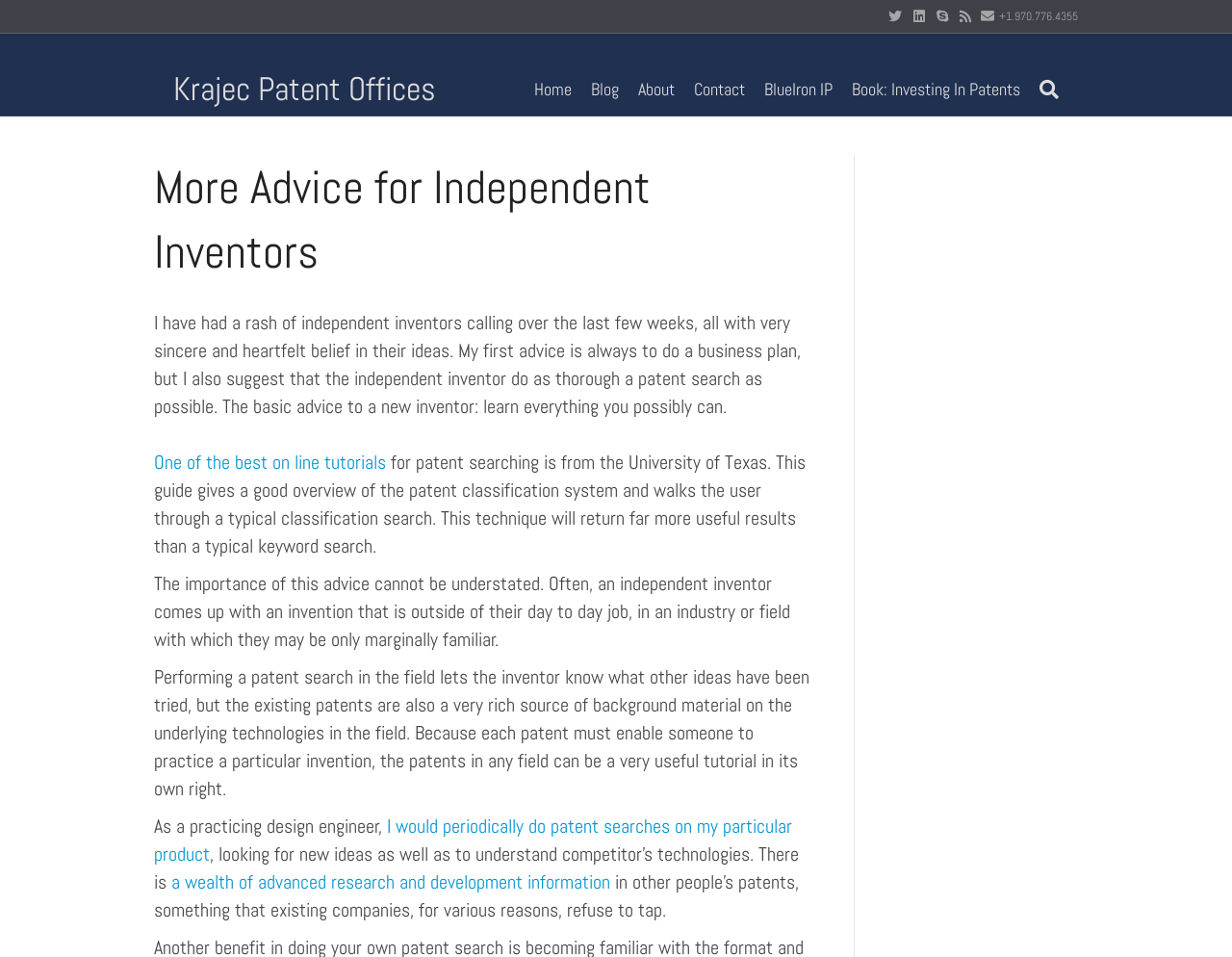What is the phone number on the webpage?
Based on the image, provide a one-word or brief-phrase response.

+1.970.776.4355